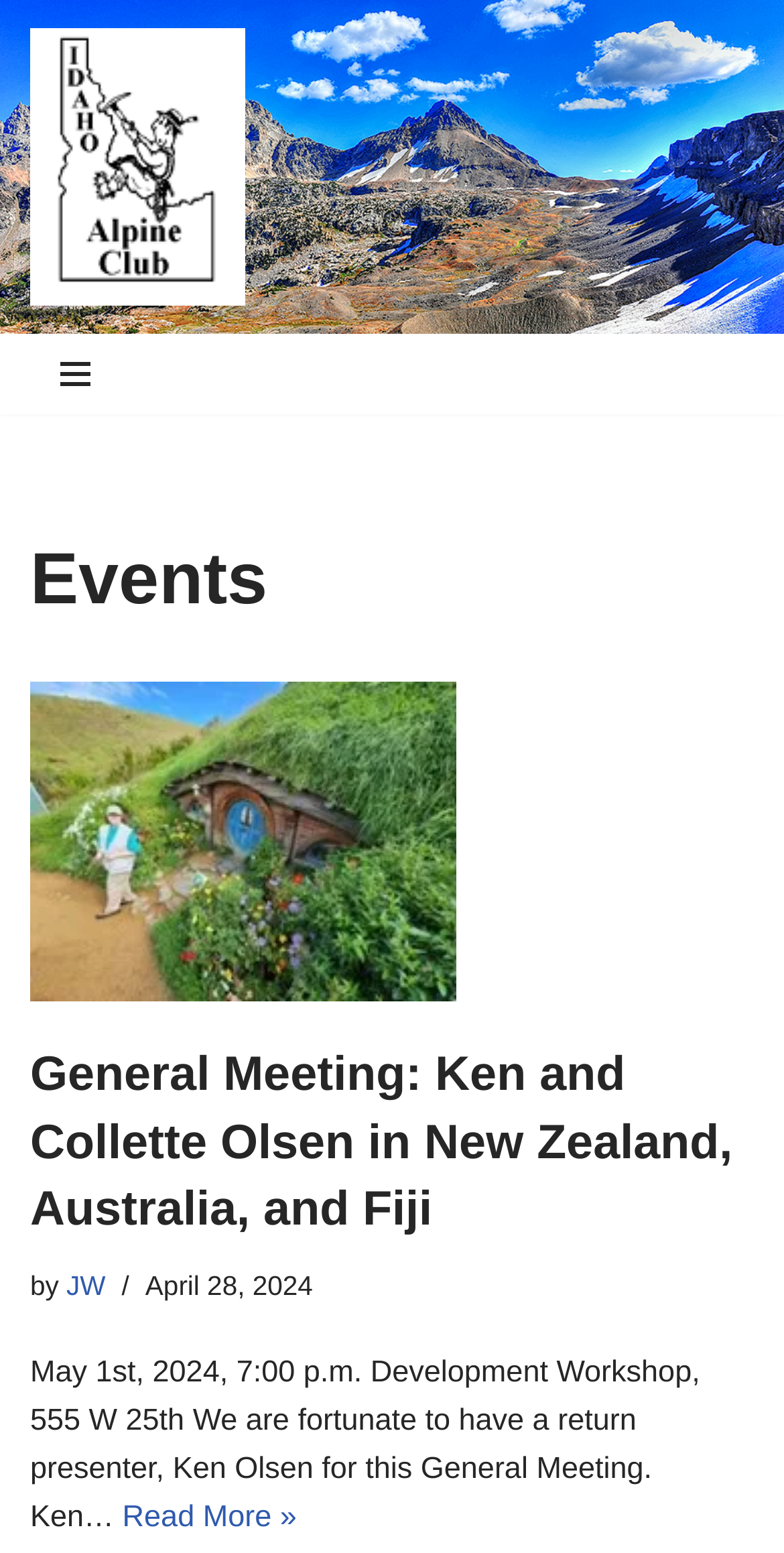Please give a one-word or short phrase response to the following question: 
Who is the presenter of the general meeting?

Ken Olsen